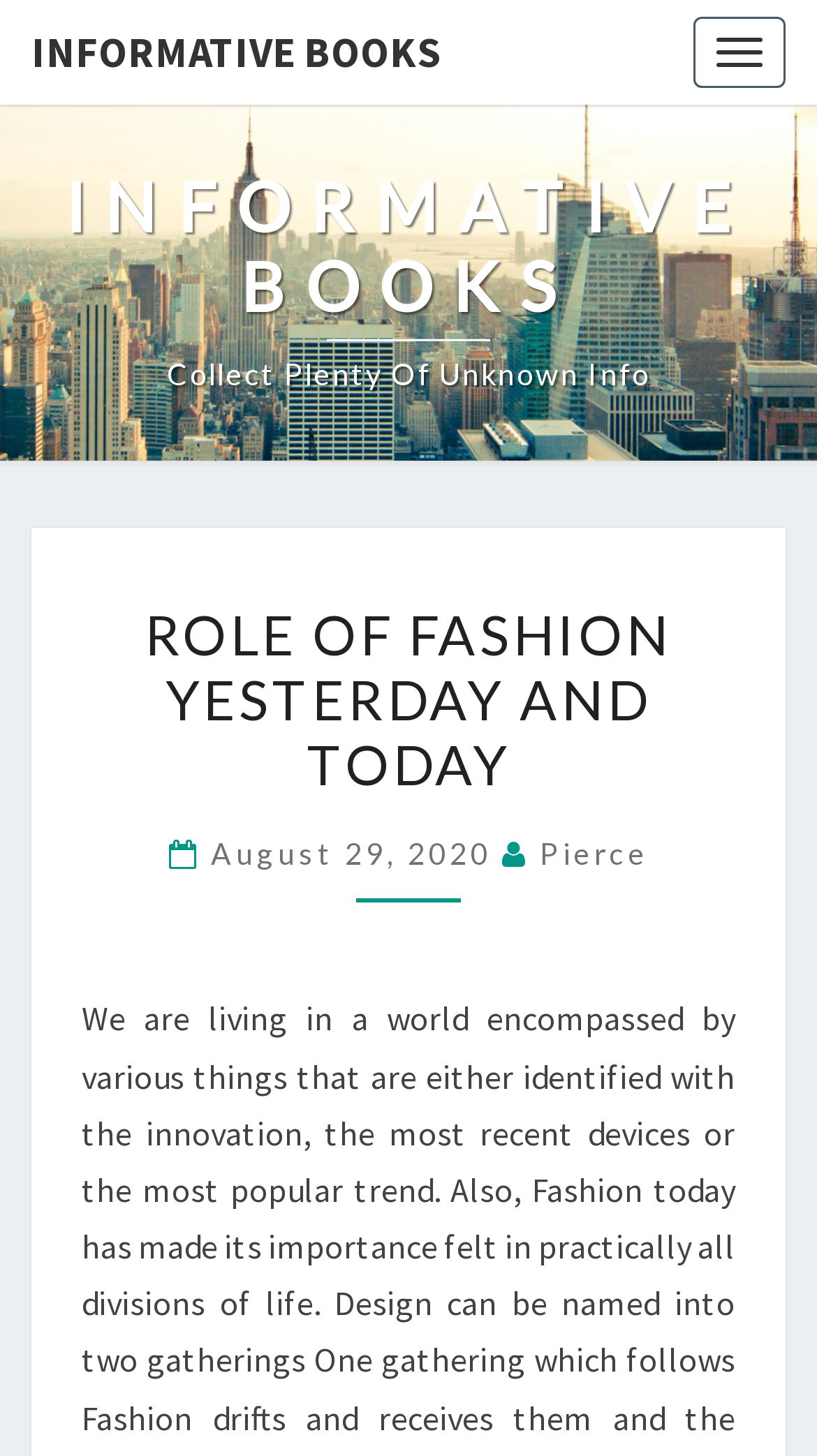Please determine the bounding box coordinates, formatted as (top-left x, top-left y, bottom-right x, bottom-right y), with all values as floating point numbers between 0 and 1. Identify the bounding box of the region described as: August 29, 2020

[0.258, 0.573, 0.614, 0.598]